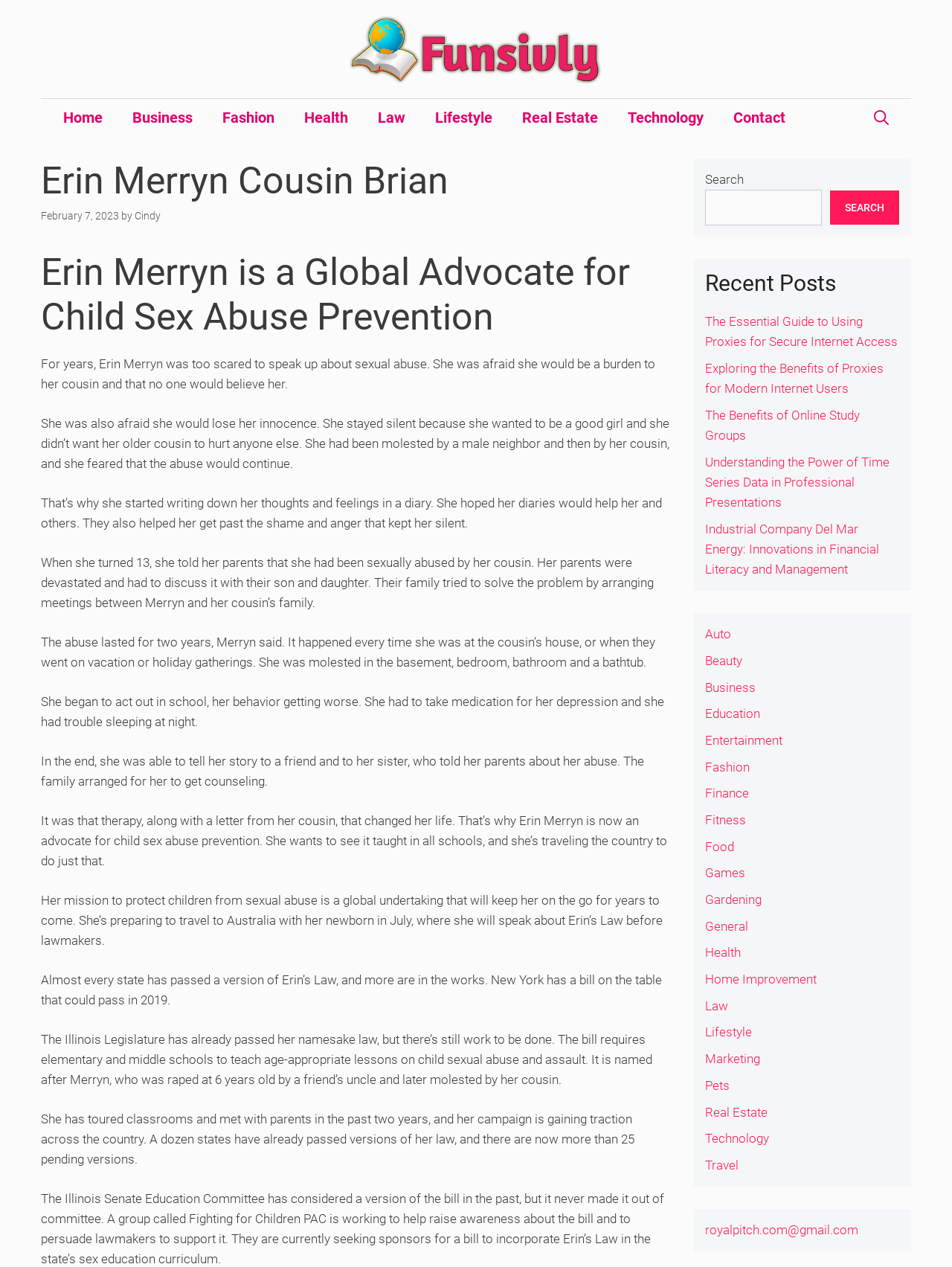Can you provide the bounding box coordinates for the element that should be clicked to implement the instruction: "Click on the 'Contact' link"?

[0.755, 0.078, 0.841, 0.108]